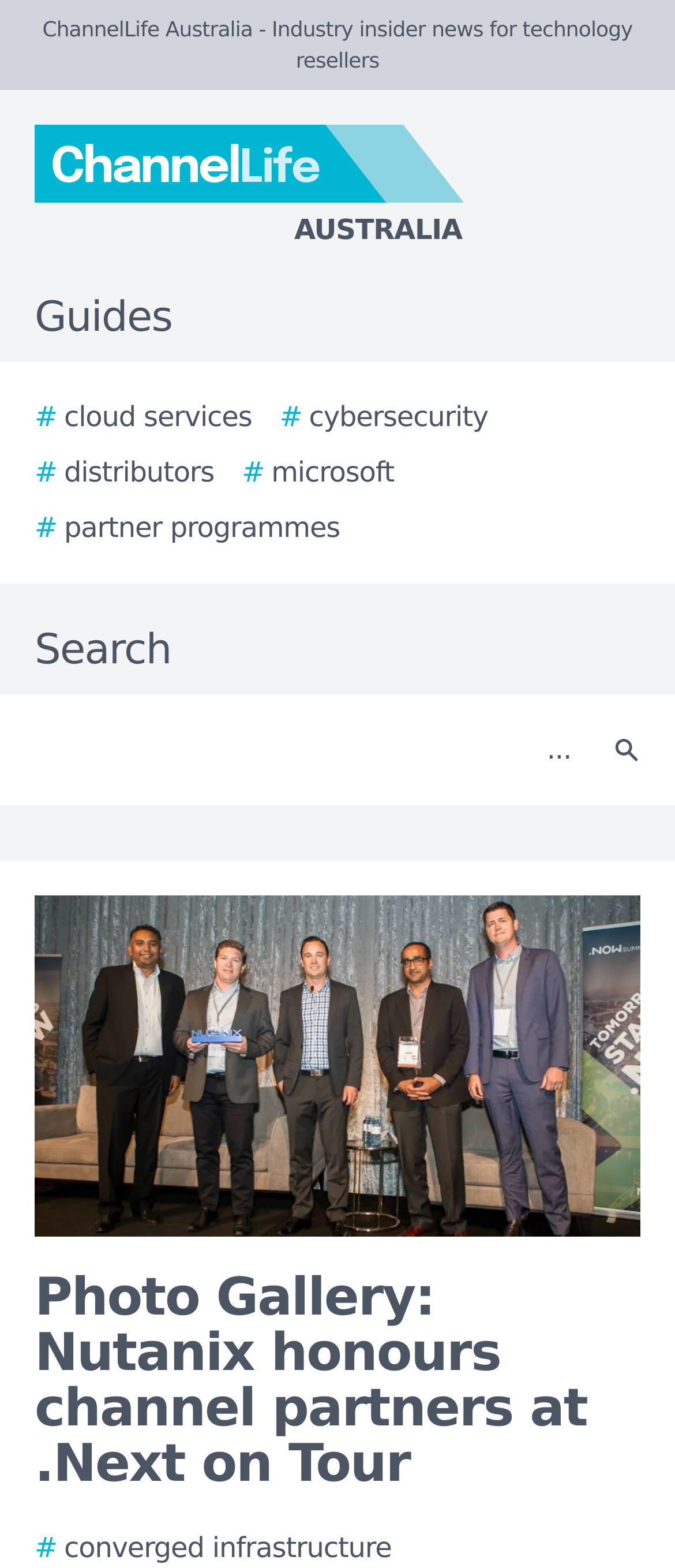Generate a thorough description of the webpage.

The webpage appears to be an article from ChannelLife Australia, an industry insider news source for technology resellers. At the top of the page, there is a logo of ChannelLife Australia, accompanied by a link to the website. Below the logo, there is a horizontal menu with links to various guides, including cloud services, cybersecurity, distributors, microsoft, and partner programmes.

On the right side of the menu, there is a search bar with a text box and a search button. The search button has a small icon. Above the search bar, there is a static text "Search".

The main content of the page is a photo gallery, titled "Photo Gallery: Nutanix honours channel partners at.Next on Tour". The gallery features a large image that takes up most of the page, with a smaller image at the top right corner. The image at the top right corner appears to be a story image.

There are no other notable UI elements on the page, aside from the logo, menu, search bar, and the photo gallery. The overall layout is simple and easy to navigate, with a clear focus on the photo gallery.